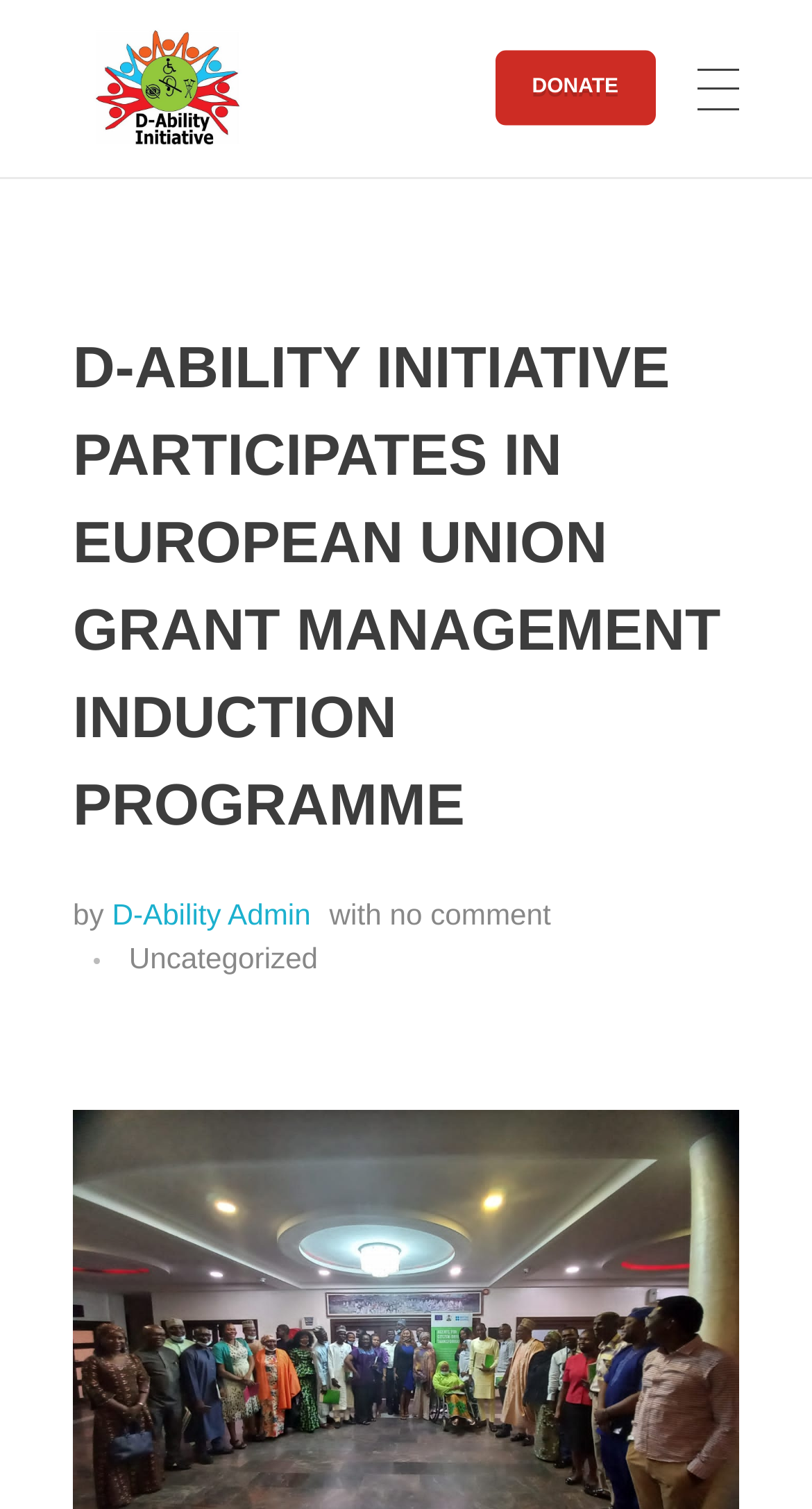Provide your answer to the question using just one word or phrase: How many main navigation links are there?

4